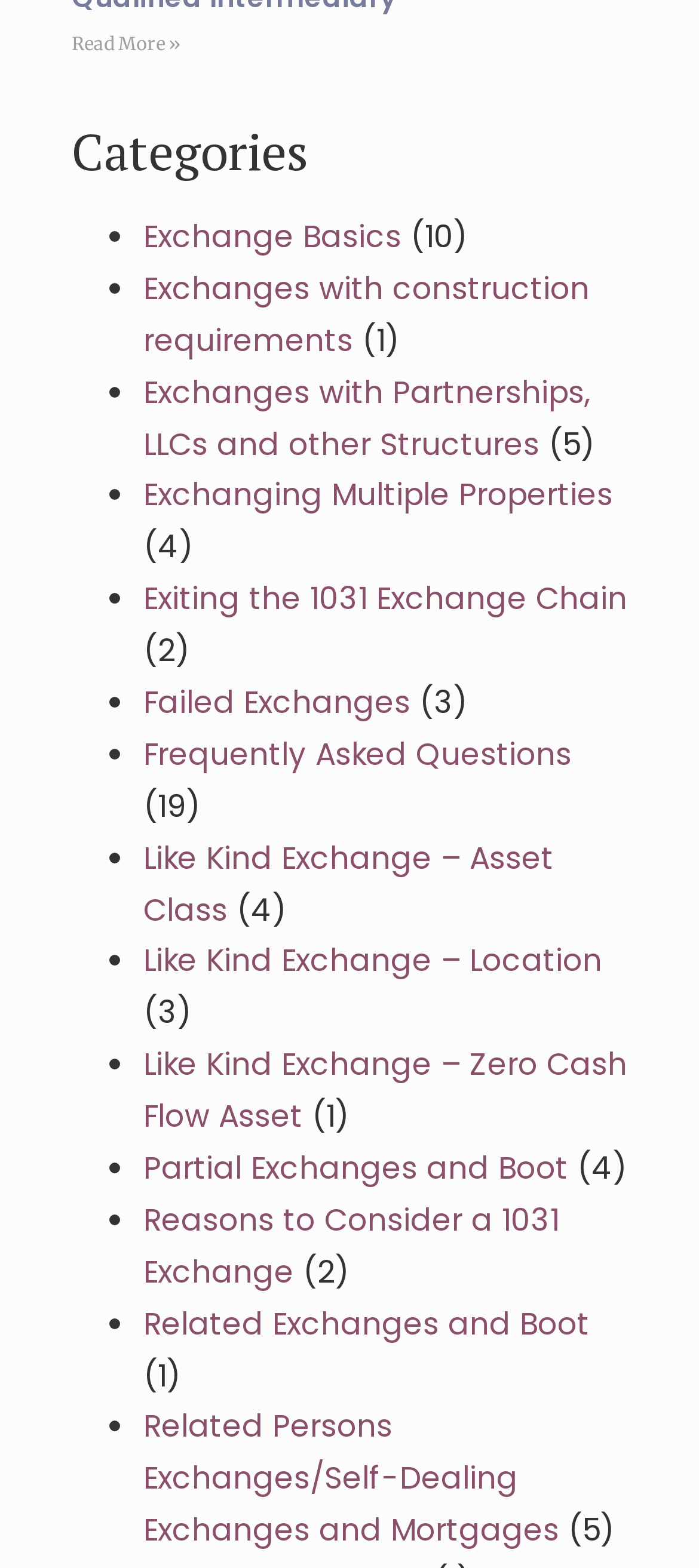Specify the bounding box coordinates of the area that needs to be clicked to achieve the following instruction: "Minimize the chat window".

None